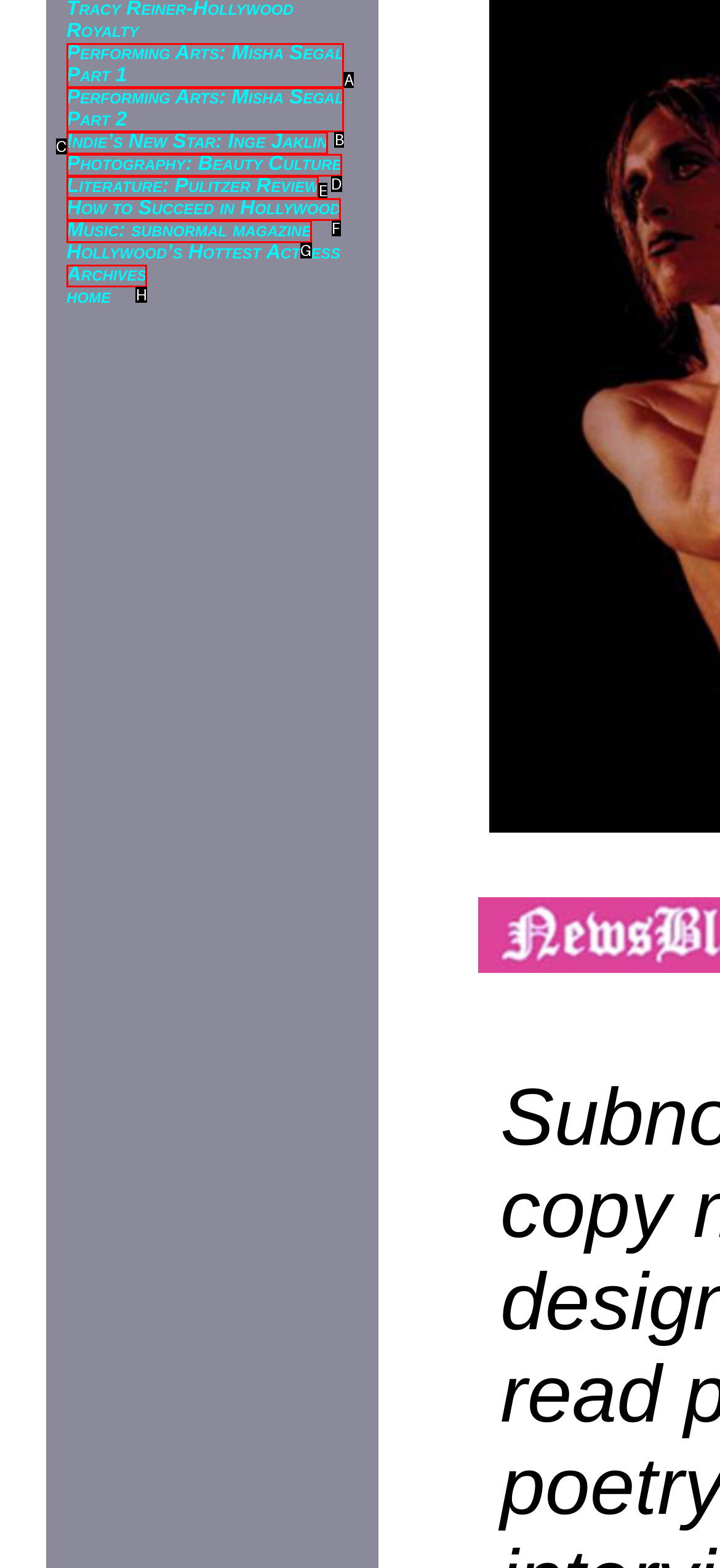Based on the element description: Photography: Beauty Culture, choose the HTML element that matches best. Provide the letter of your selected option.

D